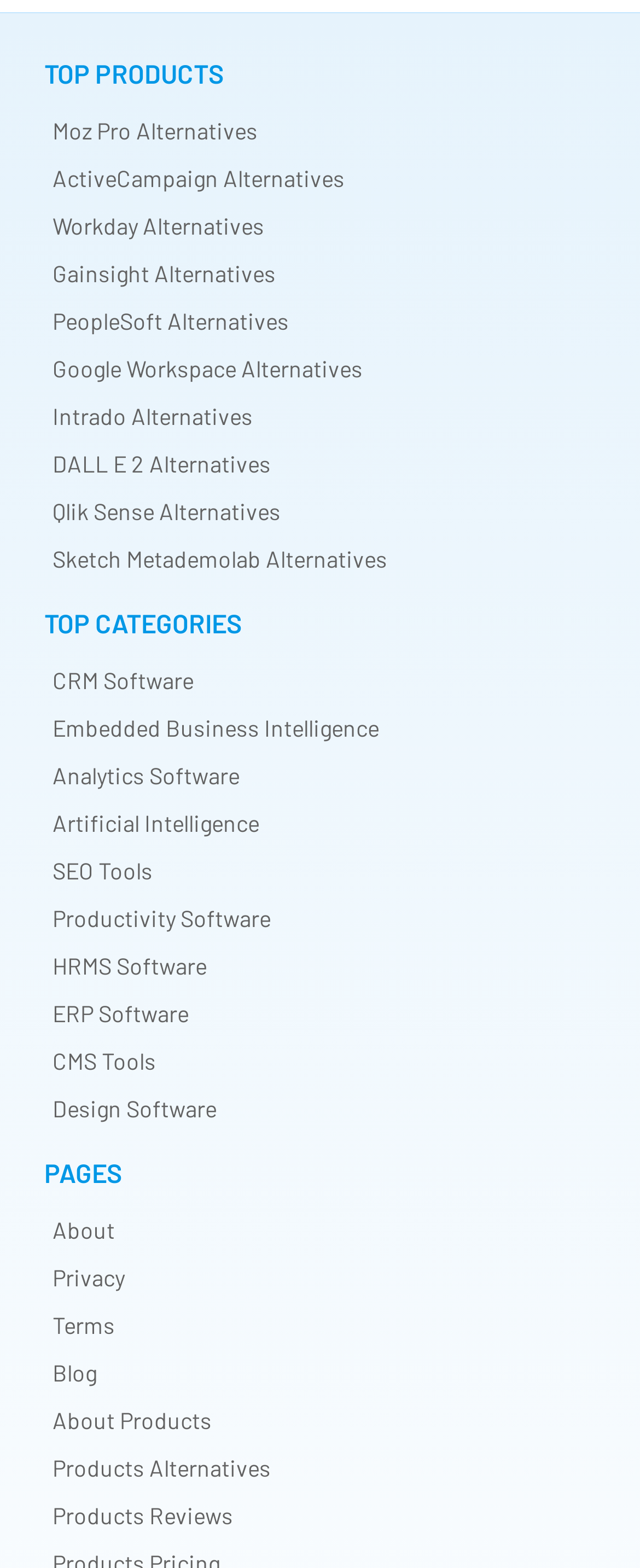Locate the bounding box coordinates of the clickable region to complete the following instruction: "View Moz Pro Alternatives."

[0.082, 0.074, 0.403, 0.092]